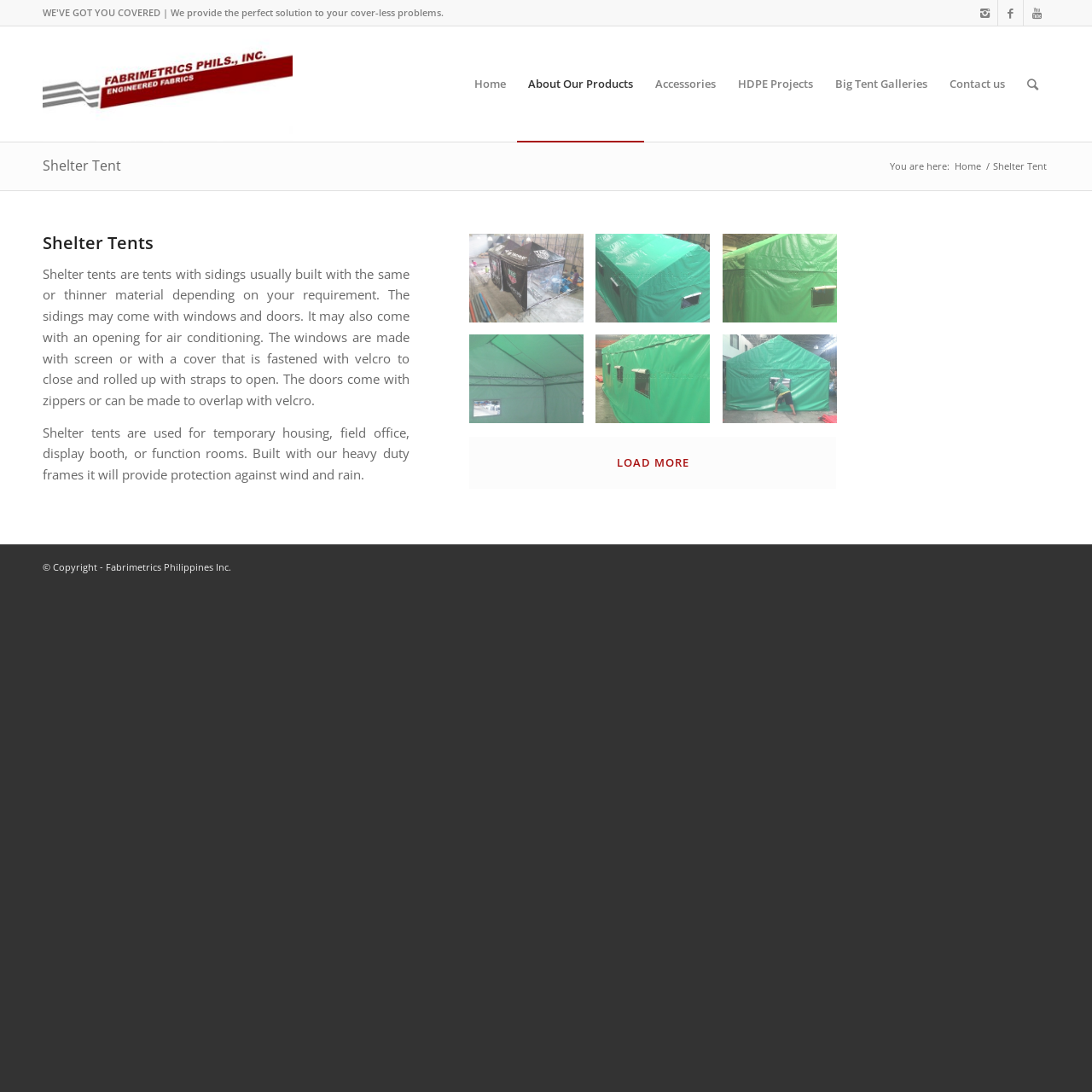Locate the bounding box coordinates of the element you need to click to accomplish the task described by this instruction: "Click on the Home link".

[0.424, 0.024, 0.473, 0.13]